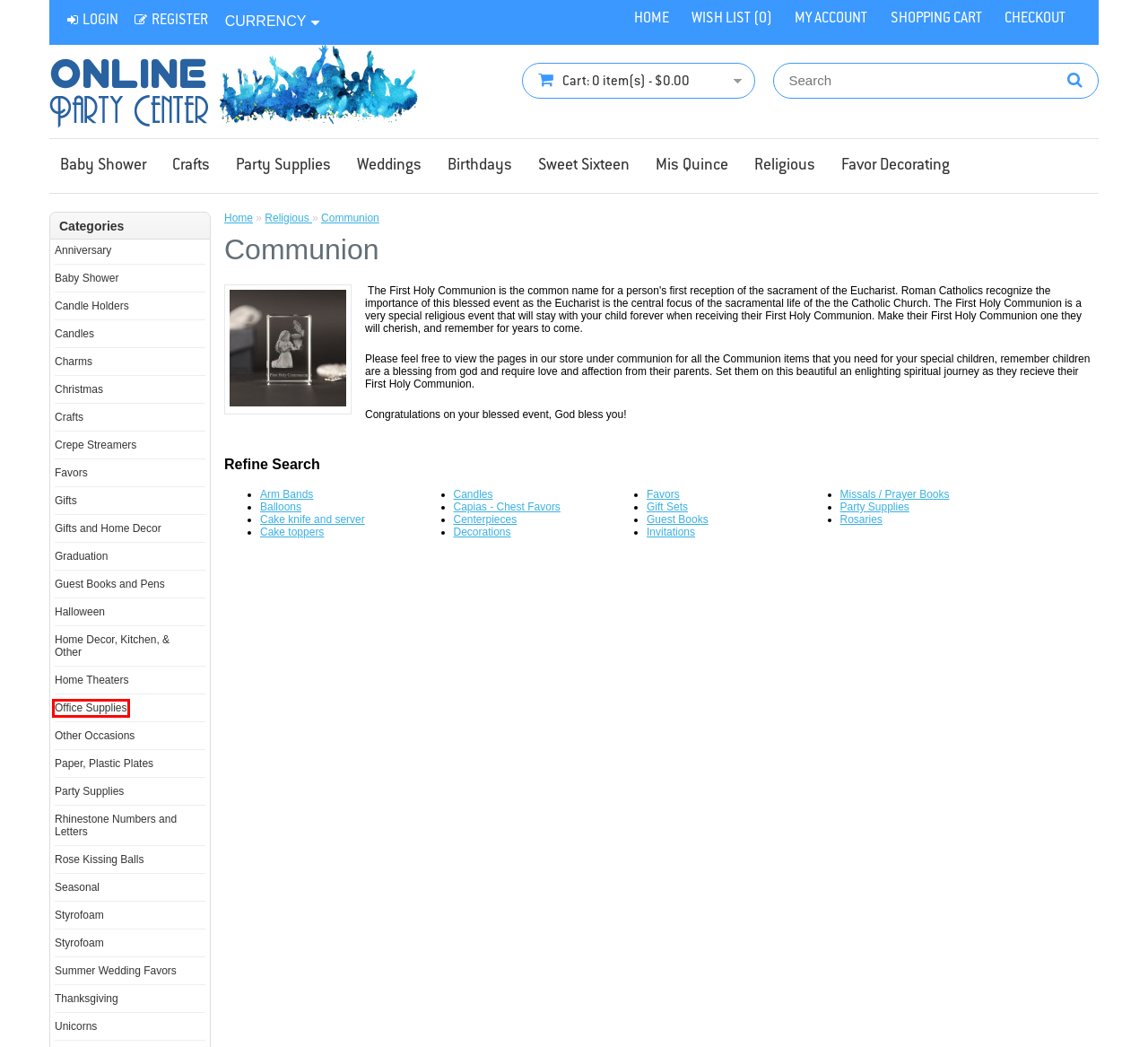With the provided webpage screenshot containing a red bounding box around a UI element, determine which description best matches the new webpage that appears after clicking the selected element. The choices are:
A. Gift Sets
B. Anniversary
C. Halloween
D. Centerpieces
E. Office Supplies
F. Unicorns
G. Weddings
H. Candles

E